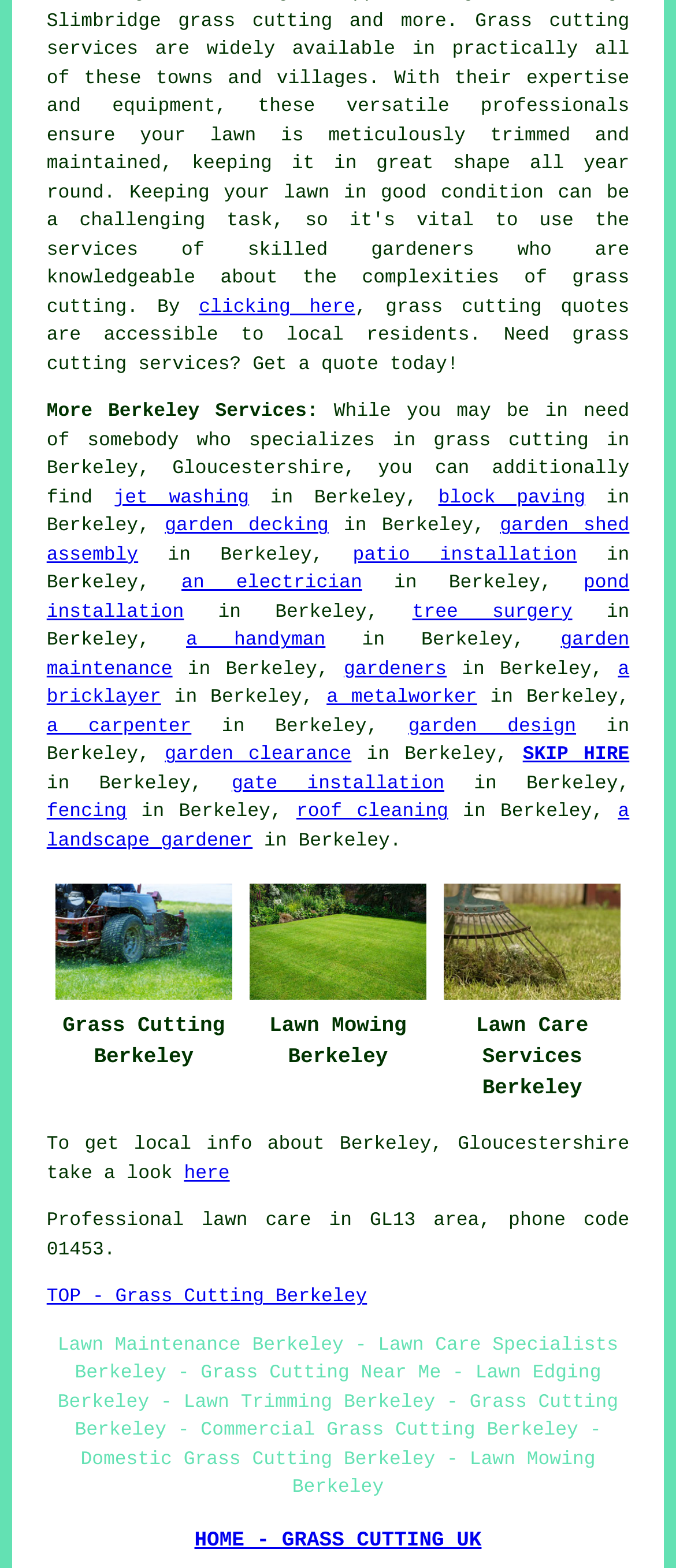Could you determine the bounding box coordinates of the clickable element to complete the instruction: "Find a handyman in Berkeley"? Provide the coordinates as four float numbers between 0 and 1, i.e., [left, top, right, bottom].

[0.275, 0.403, 0.481, 0.416]